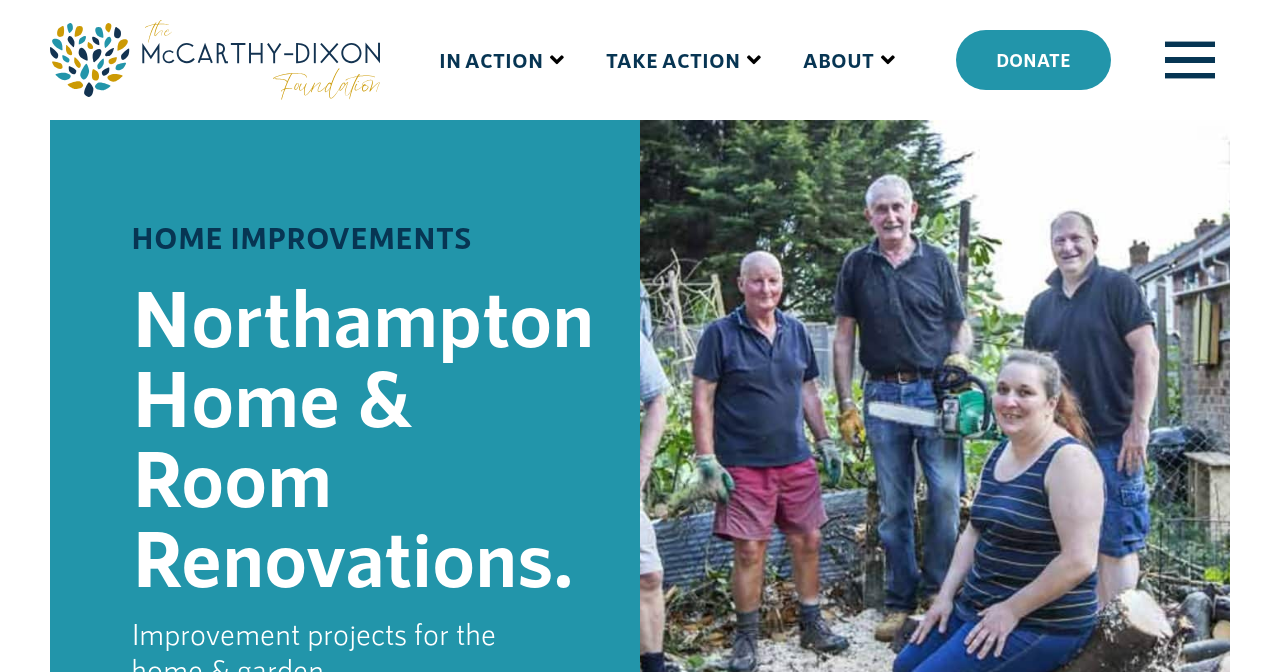Please give a concise answer to this question using a single word or phrase: 
Where is the donate button located?

Top right